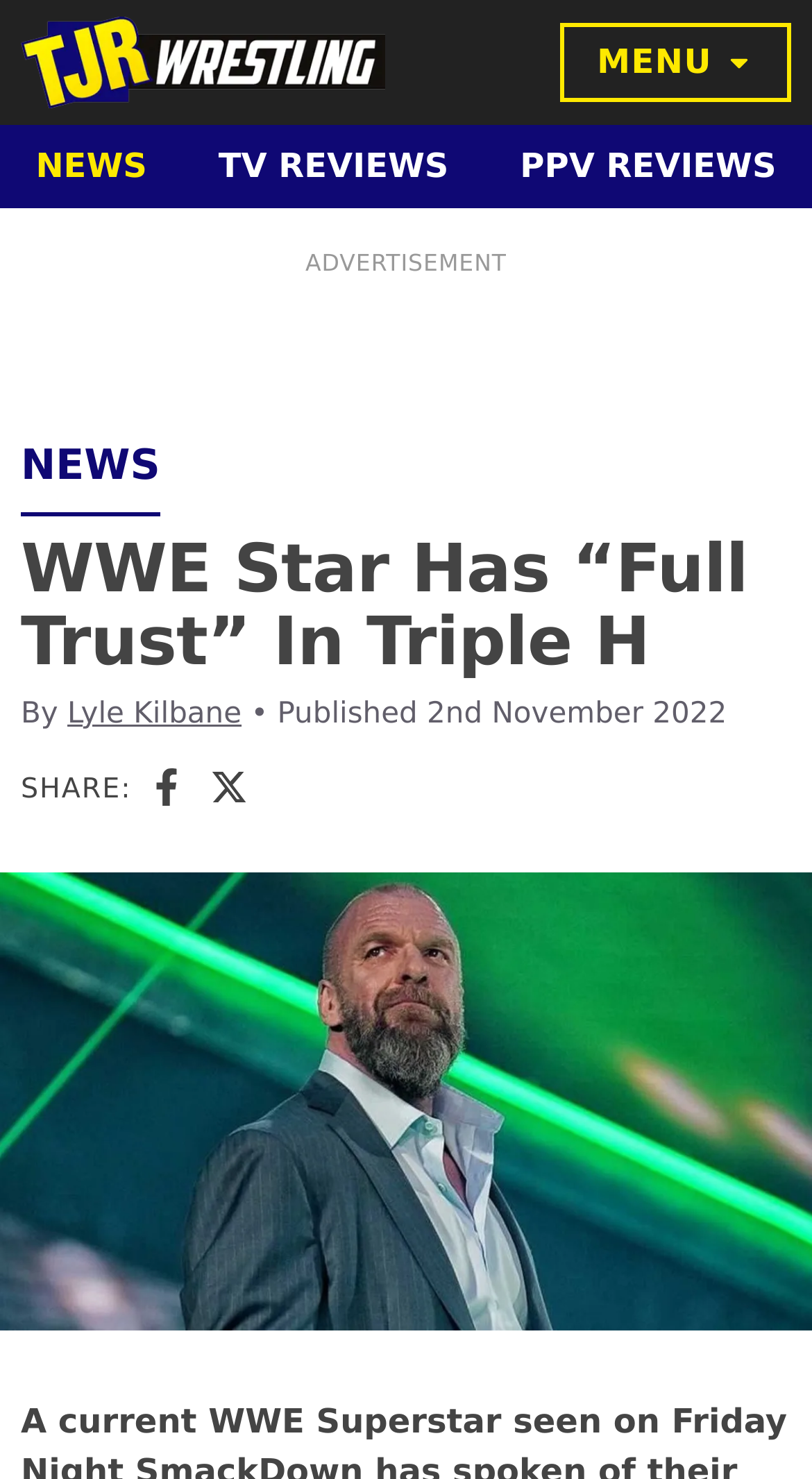Please identify the bounding box coordinates of the clickable area that will fulfill the following instruction: "View Triple H WWE image". The coordinates should be in the format of four float numbers between 0 and 1, i.e., [left, top, right, bottom].

[0.0, 0.59, 1.0, 0.899]